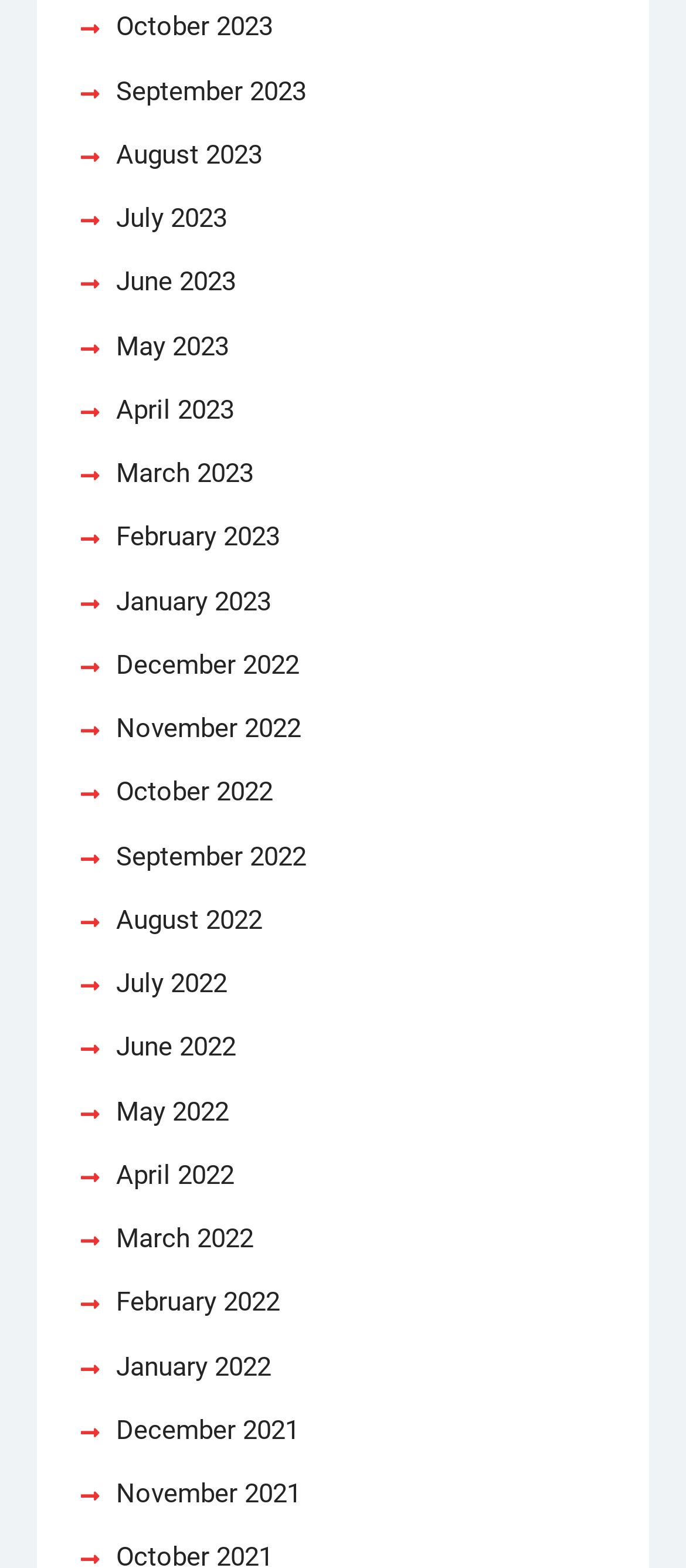Please give the bounding box coordinates of the area that should be clicked to fulfill the following instruction: "Click the Hunters Hill Trust Logo". The coordinates should be in the format of four float numbers from 0 to 1, i.e., [left, top, right, bottom].

None